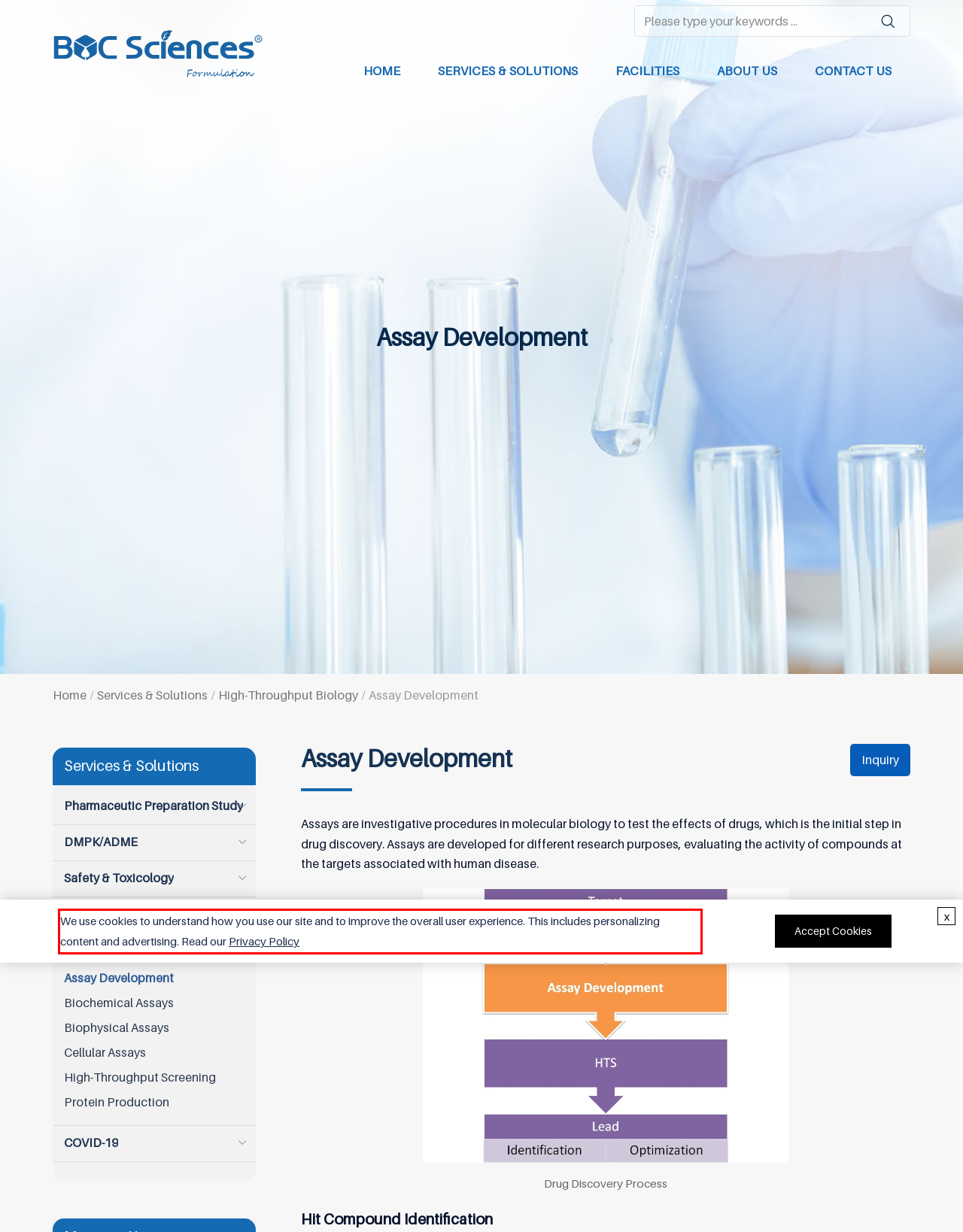Please perform OCR on the UI element surrounded by the red bounding box in the given webpage screenshot and extract its text content.

We use cookies to understand how you use our site and to improve the overall user experience. This includes personalizing content and advertising. Read our Privacy Policy